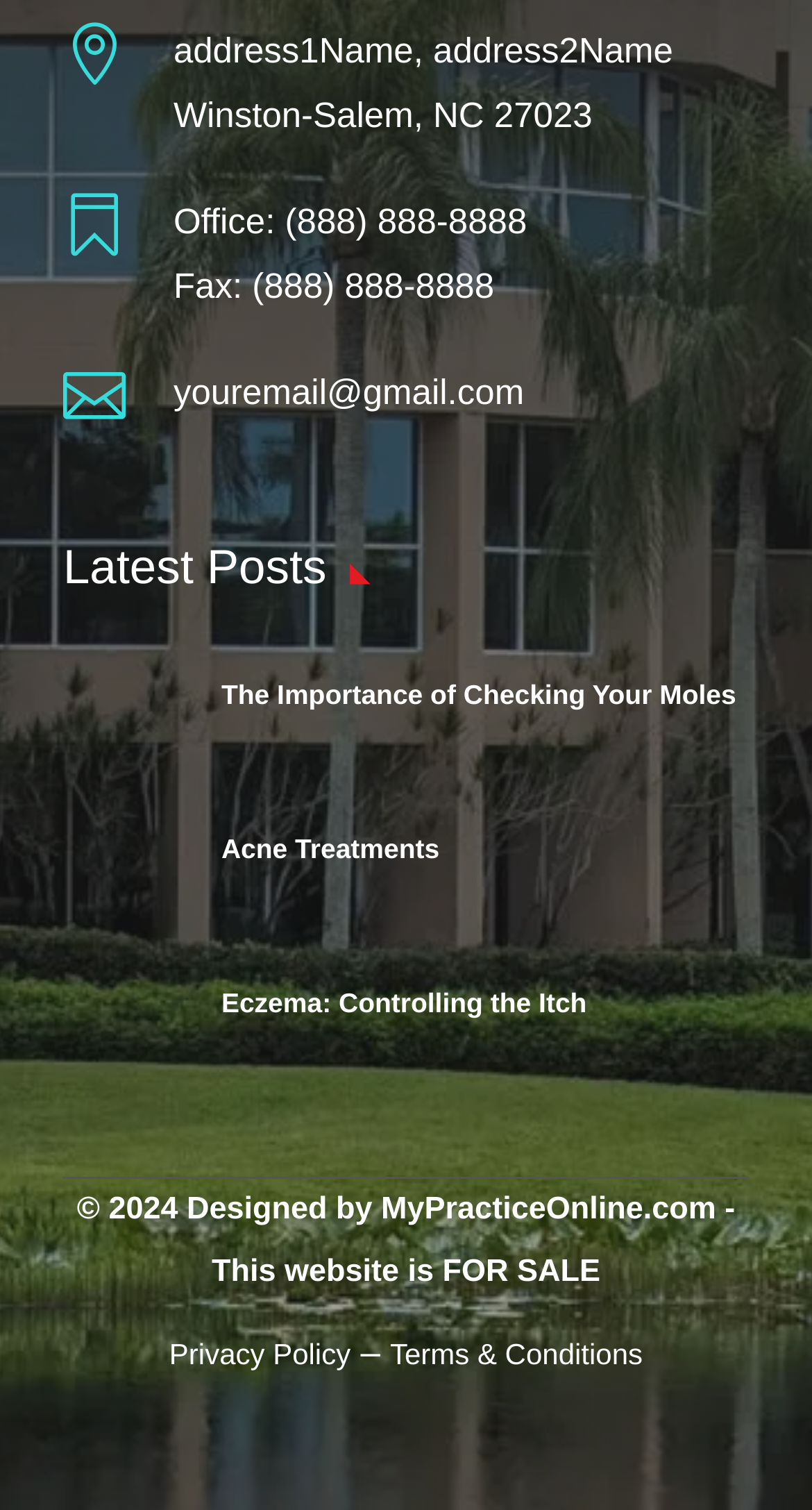Provide a one-word or short-phrase response to the question:
What is the phone number of the office?

(888) 888-8888